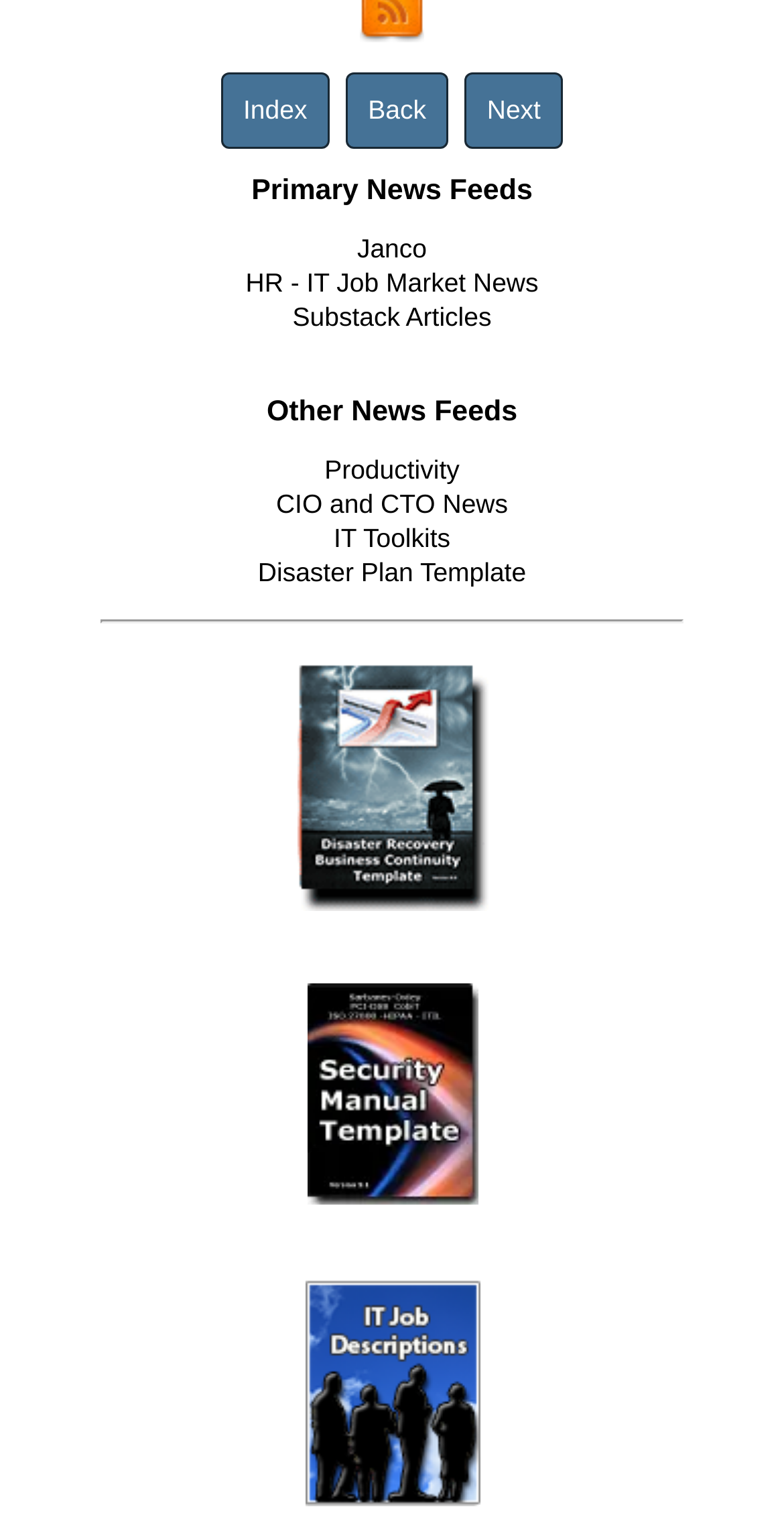What is the text of the blockquote element?
Make sure to answer the question with a detailed and comprehensive explanation.

The blockquote element has an empty string as its OCR text, indicating that it does not contain any text.